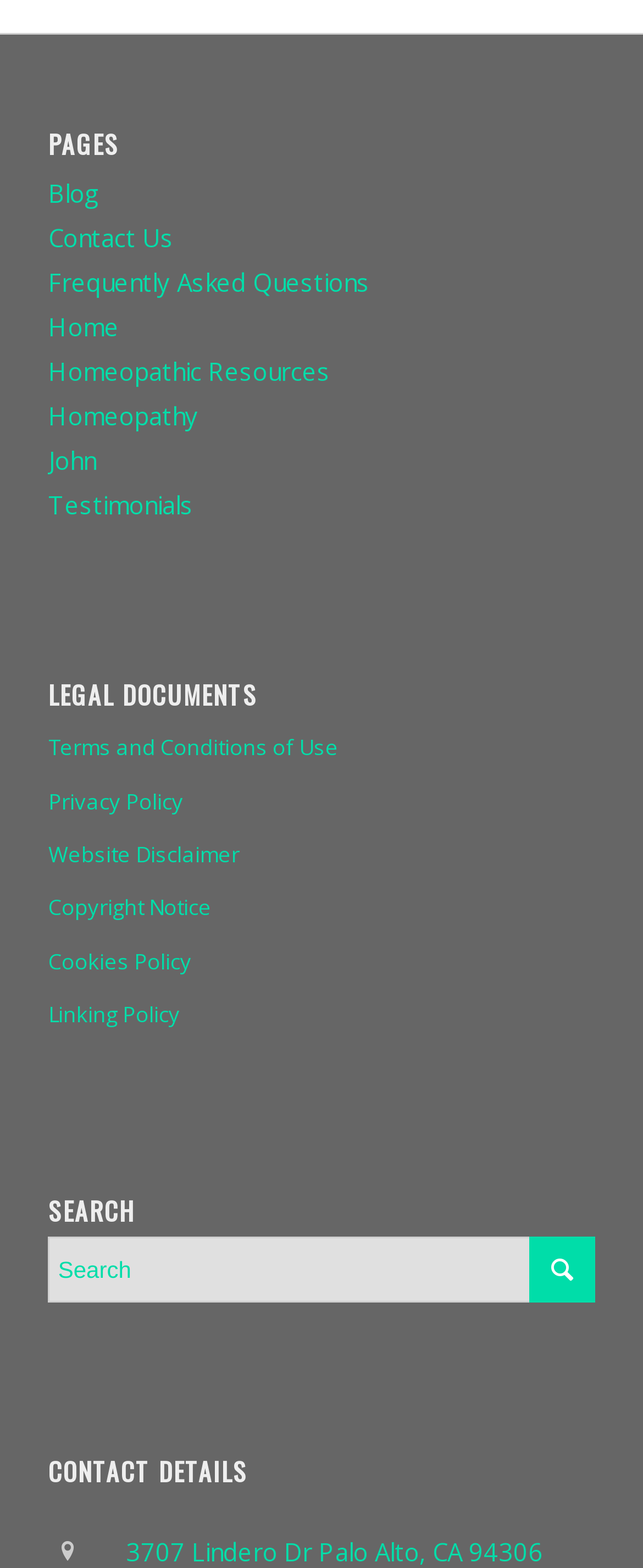Extract the bounding box coordinates for the described element: "Homeopathy". The coordinates should be represented as four float numbers between 0 and 1: [left, top, right, bottom].

[0.075, 0.255, 0.308, 0.276]